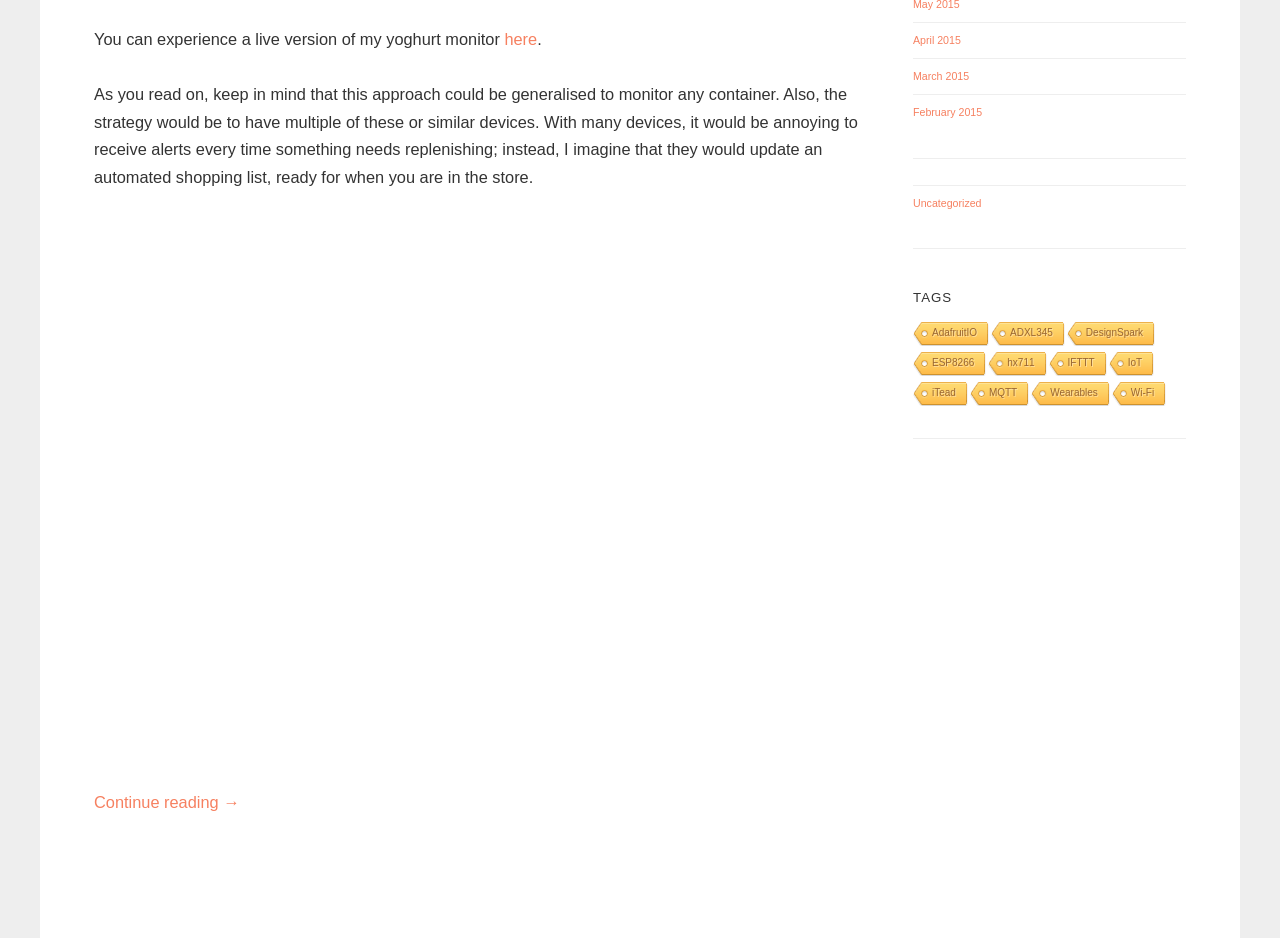Give a short answer using one word or phrase for the question:
What is the format of the image link?

IMG_5313m